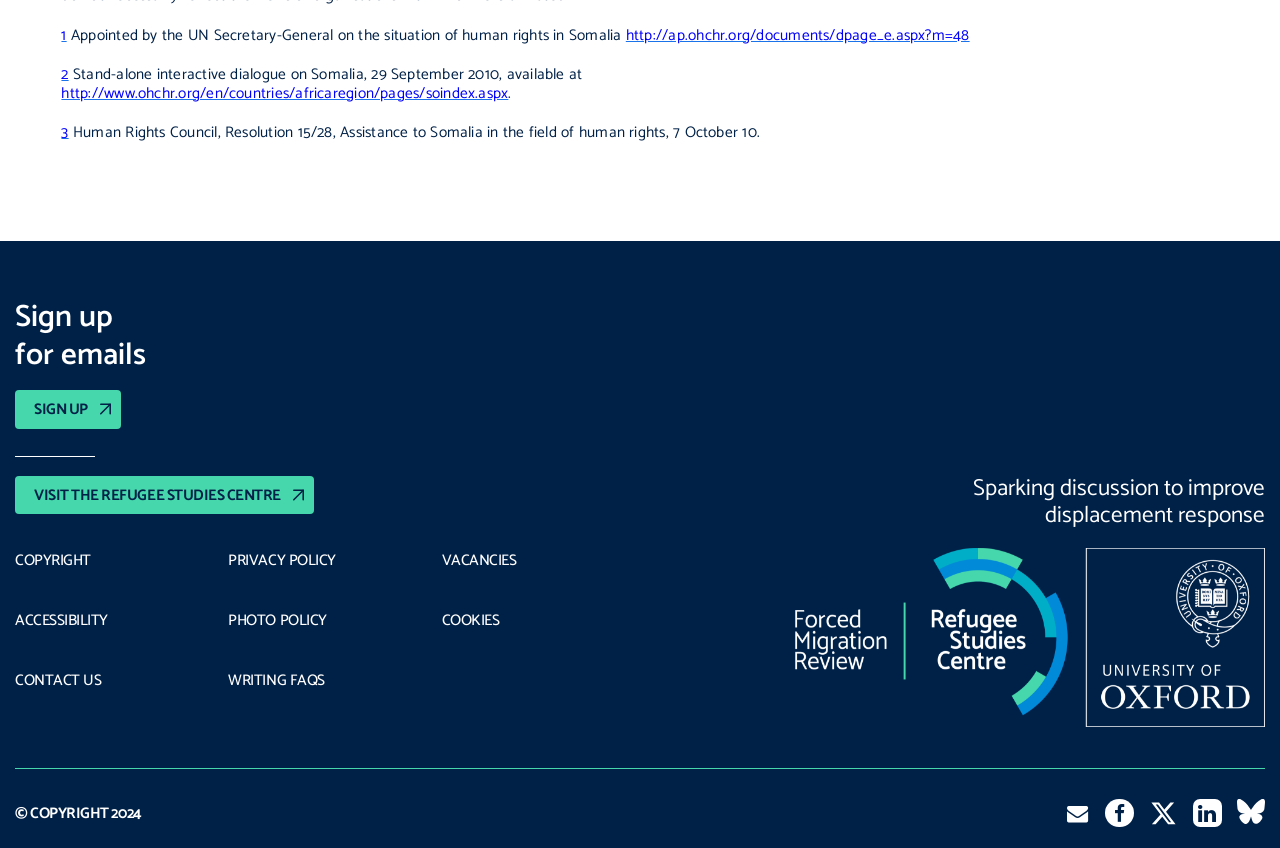What is the name of the center mentioned on the webpage?
Please give a detailed and elaborate explanation in response to the question.

The link 'VISIT THE REFUGEE STUDIES CENTRE' is located near the middle of the webpage, which suggests that the Refugee Studies Centre is an organization or entity related to the webpage's content.